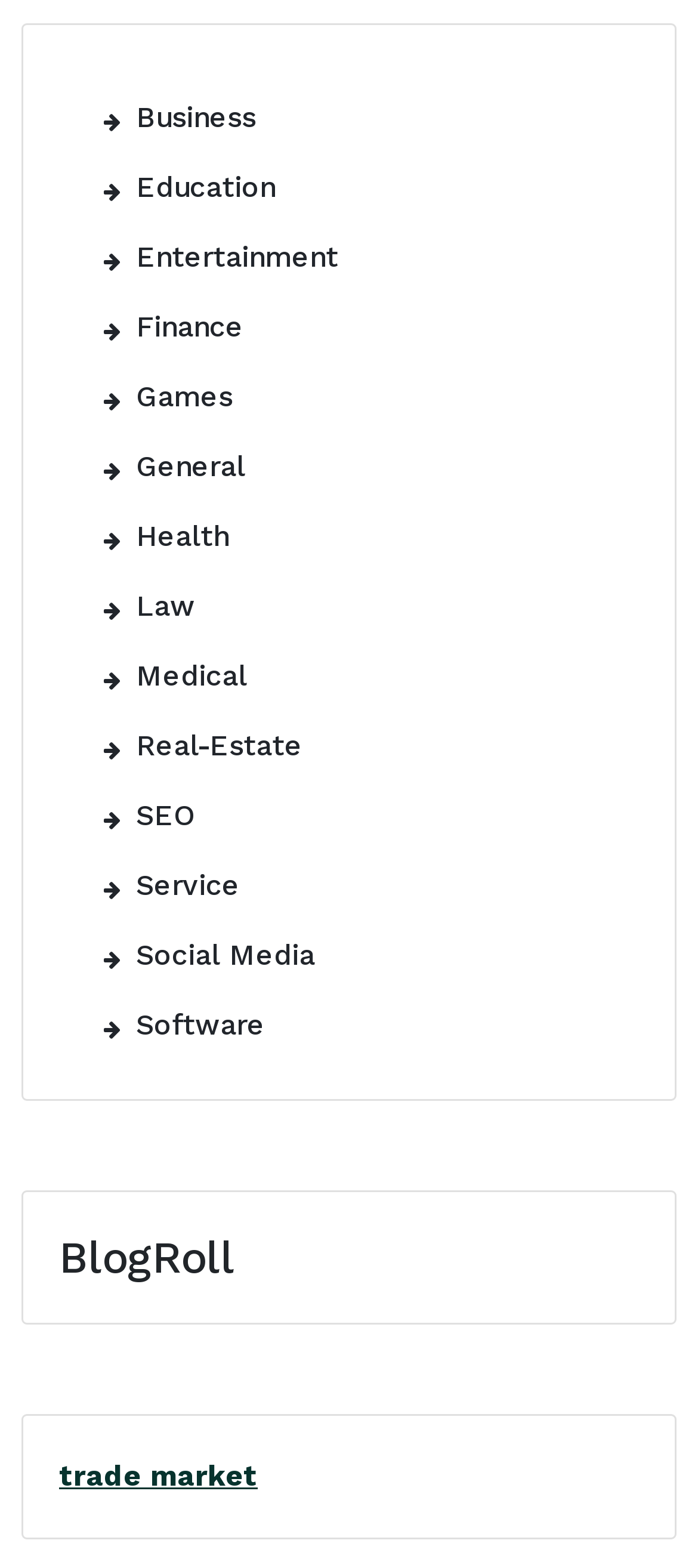Identify the bounding box coordinates of the clickable region necessary to fulfill the following instruction: "Explore the Entertainment section". The bounding box coordinates should be four float numbers between 0 and 1, i.e., [left, top, right, bottom].

[0.149, 0.141, 0.485, 0.186]